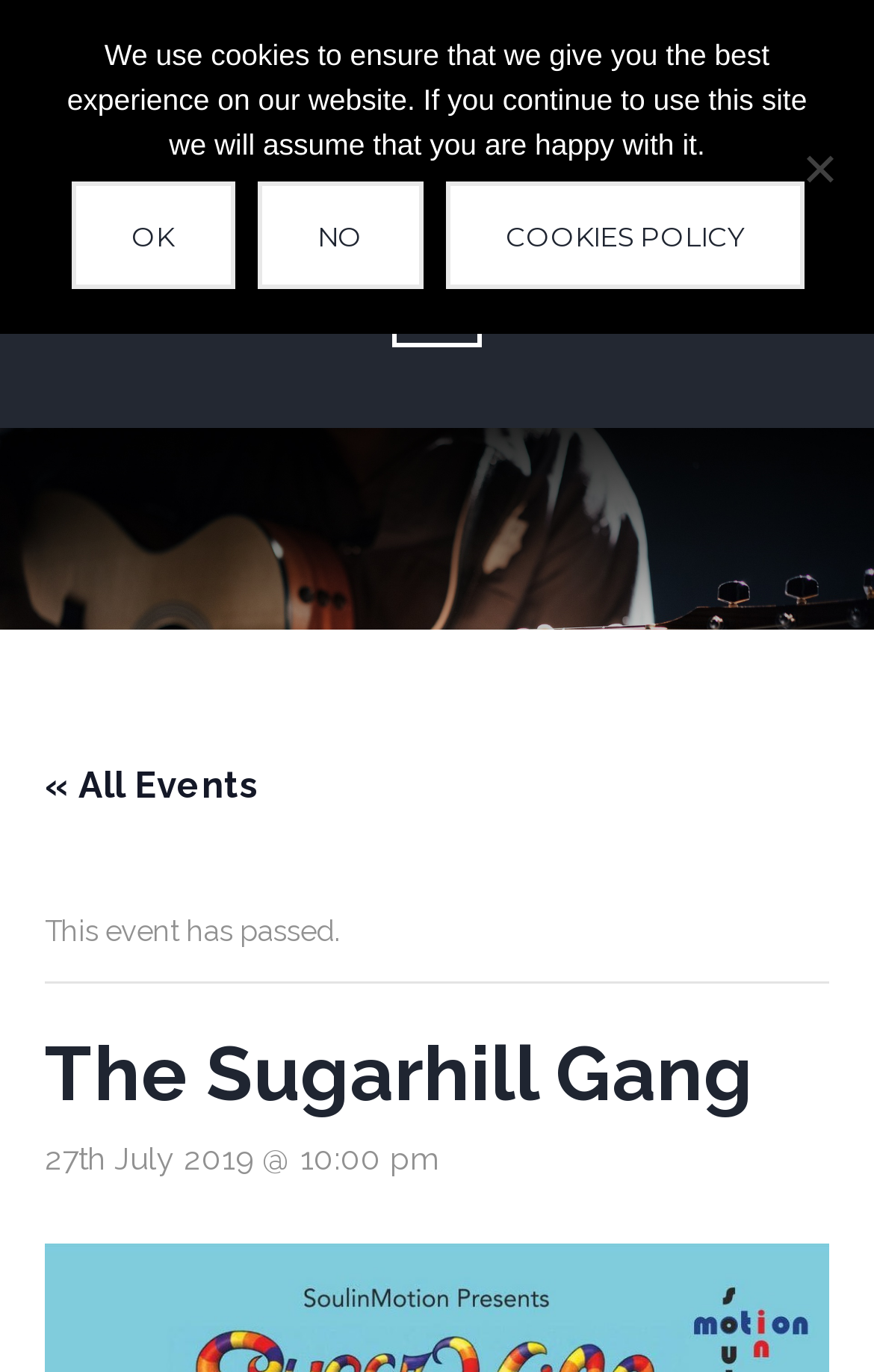Given the webpage screenshot and the description, determine the bounding box coordinates (top-left x, top-left y, bottom-right x, bottom-right y) that define the location of the UI element matching this description: No

[0.294, 0.132, 0.483, 0.211]